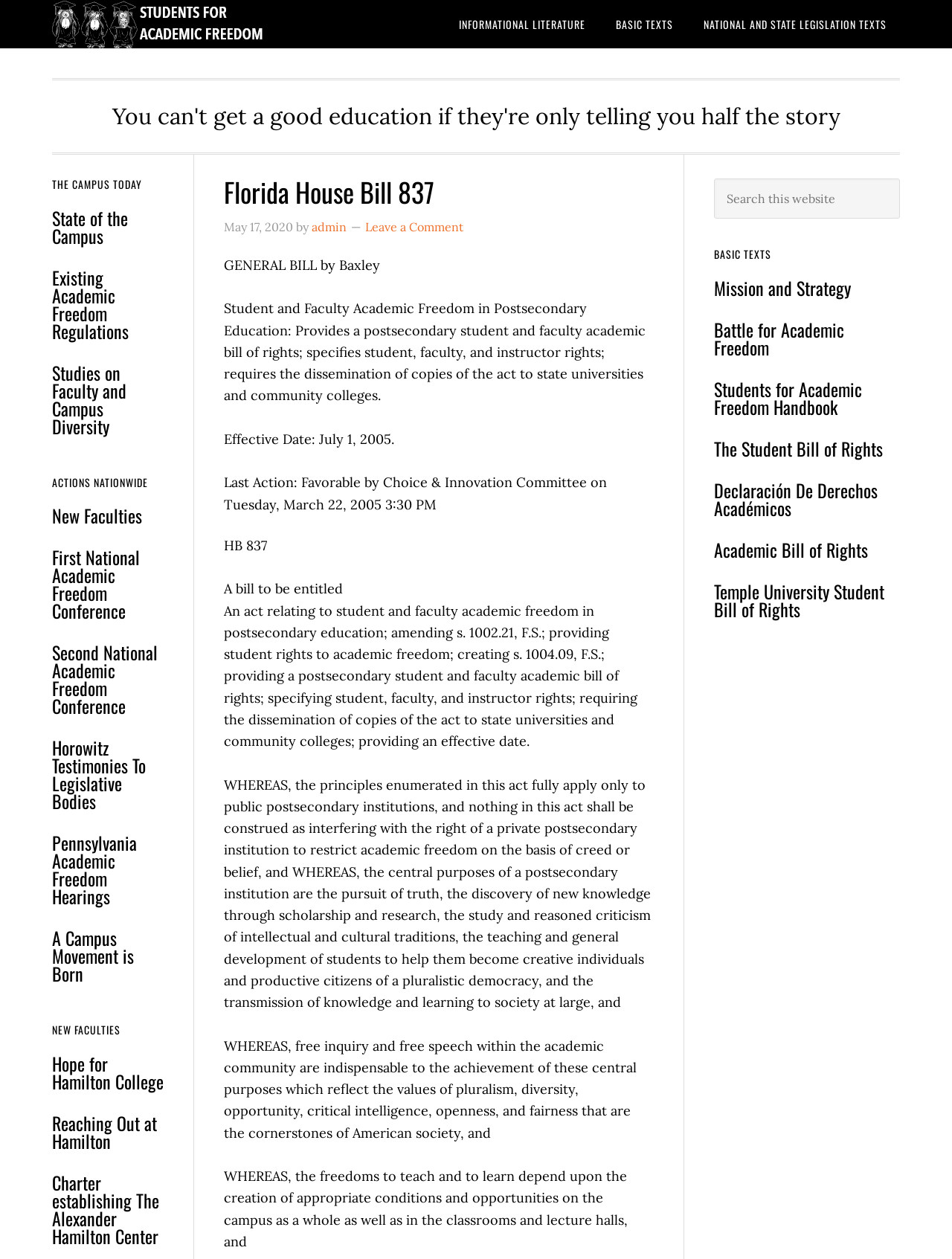Use a single word or phrase to answer the question:
What is the name of the committee that favored the bill?

Choice & Innovation Committee